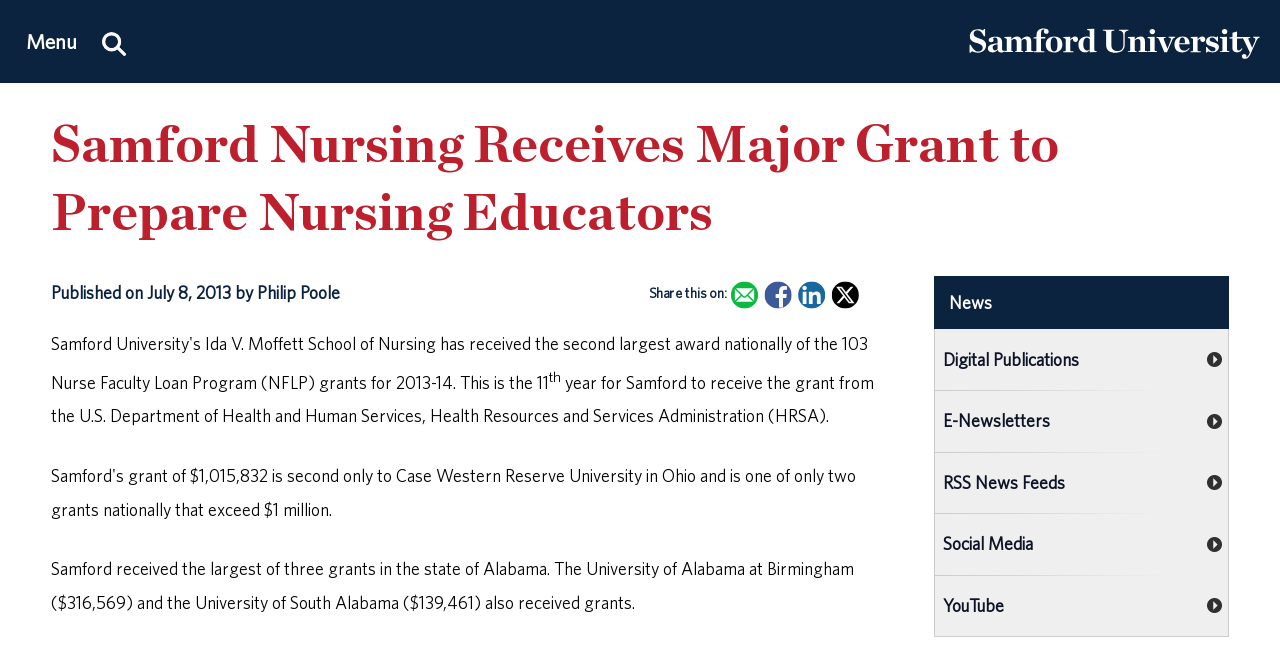Specify the bounding box coordinates of the element's region that should be clicked to achieve the following instruction: "Return to the homepage.". The bounding box coordinates consist of four float numbers between 0 and 1, in the format [left, top, right, bottom].

[0.756, 0.076, 0.984, 0.108]